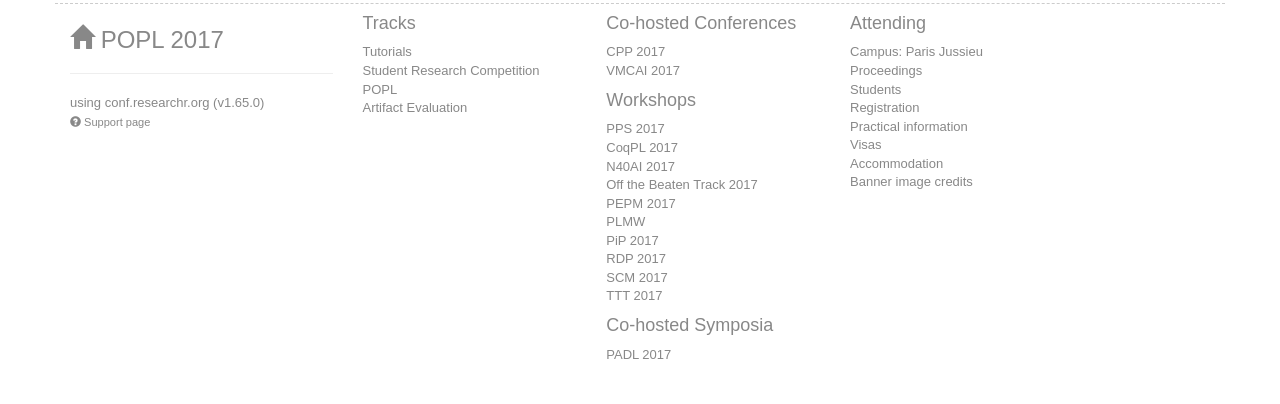Given the element description N40AI 2017, identify the bounding box coordinates for the UI element on the webpage screenshot. The format should be (top-left x, top-left y, bottom-right x, bottom-right y), with values between 0 and 1.

[0.474, 0.392, 0.527, 0.429]